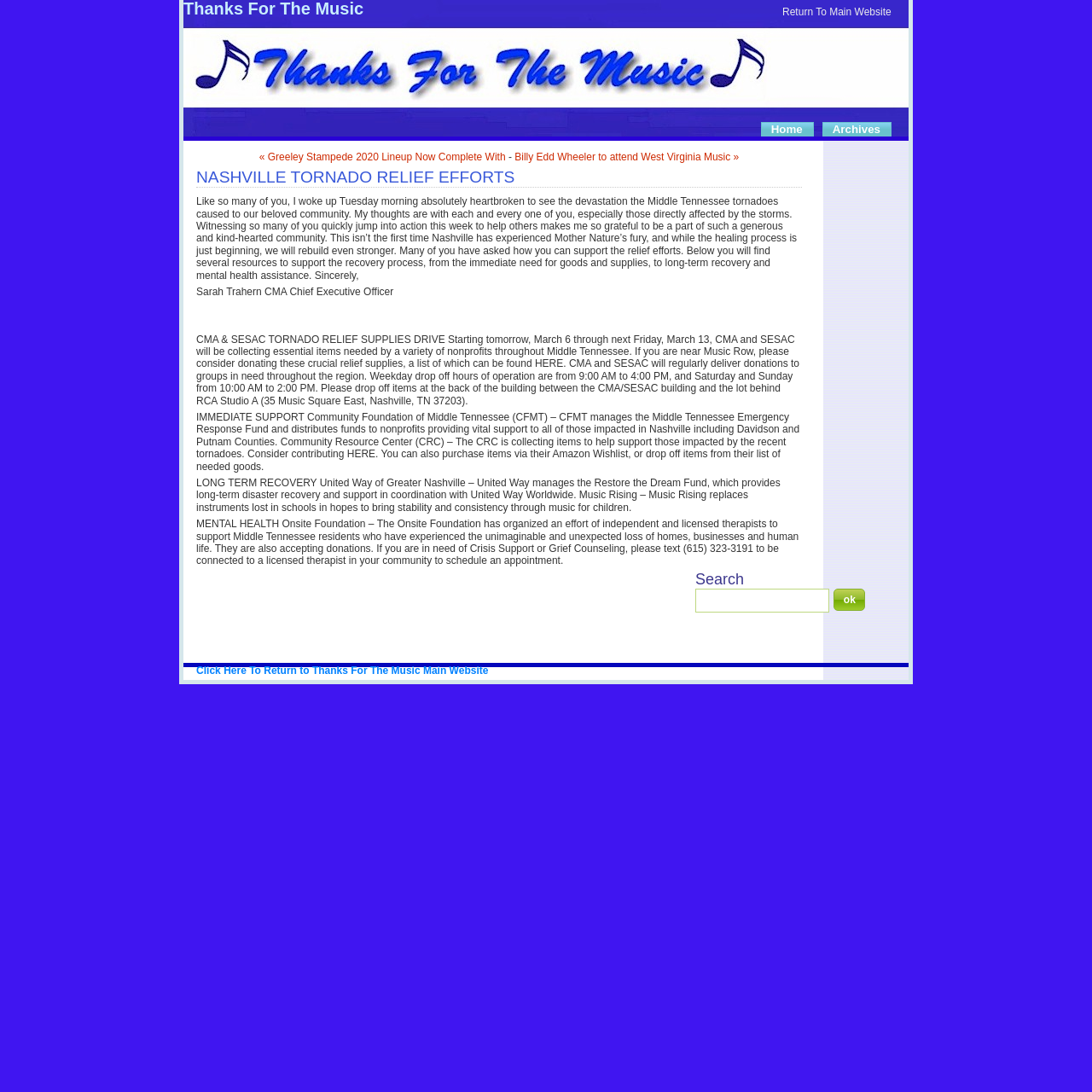Identify the bounding box coordinates of the clickable region required to complete the instruction: "Return to Thanks For The Music main website". The coordinates should be given as four float numbers within the range of 0 and 1, i.e., [left, top, right, bottom].

[0.18, 0.608, 0.447, 0.619]